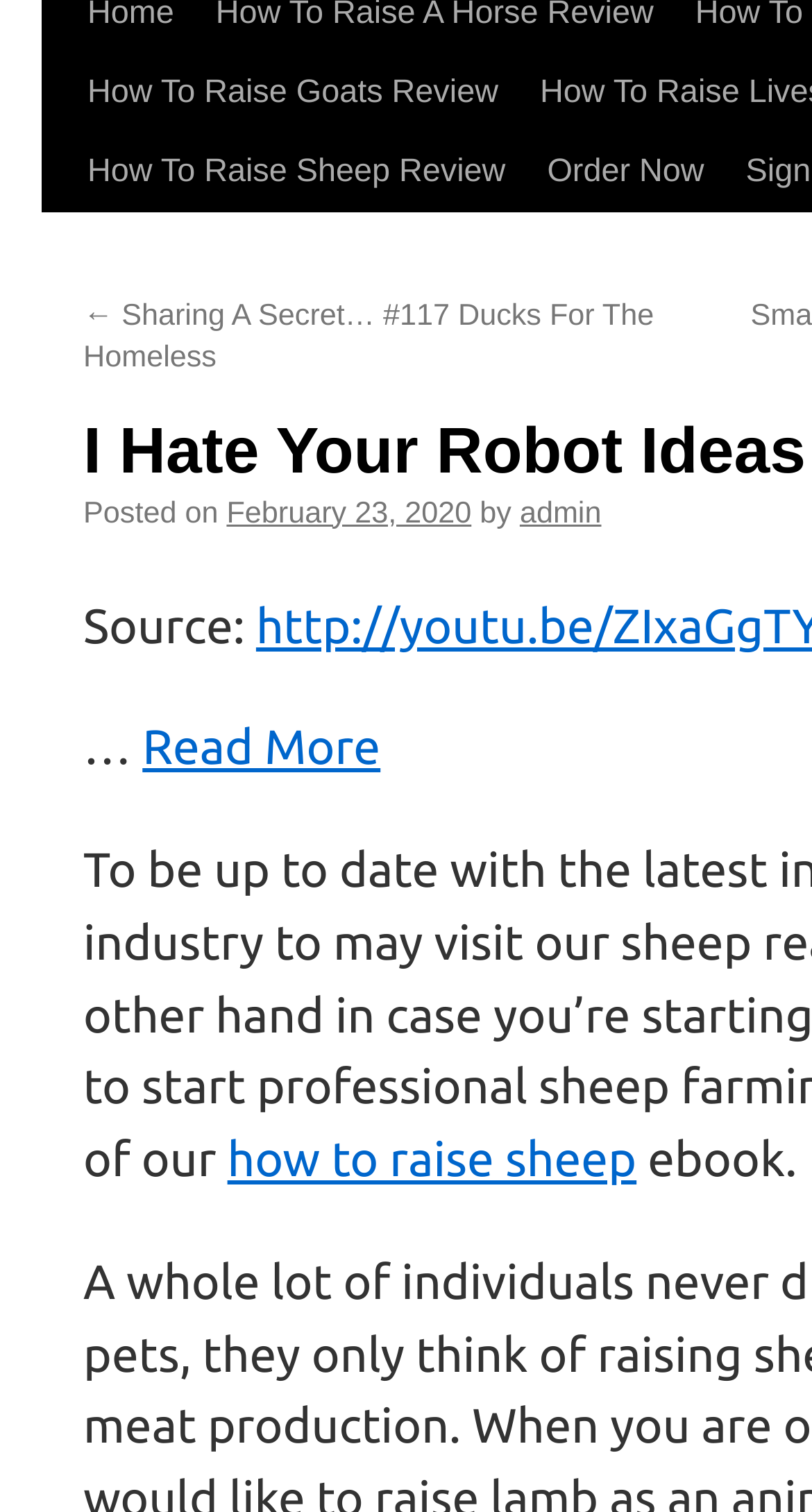Please predict the bounding box coordinates (top-left x, top-left y, bottom-right x, bottom-right y) for the UI element in the screenshot that fits the description: admin

[0.64, 0.381, 0.741, 0.403]